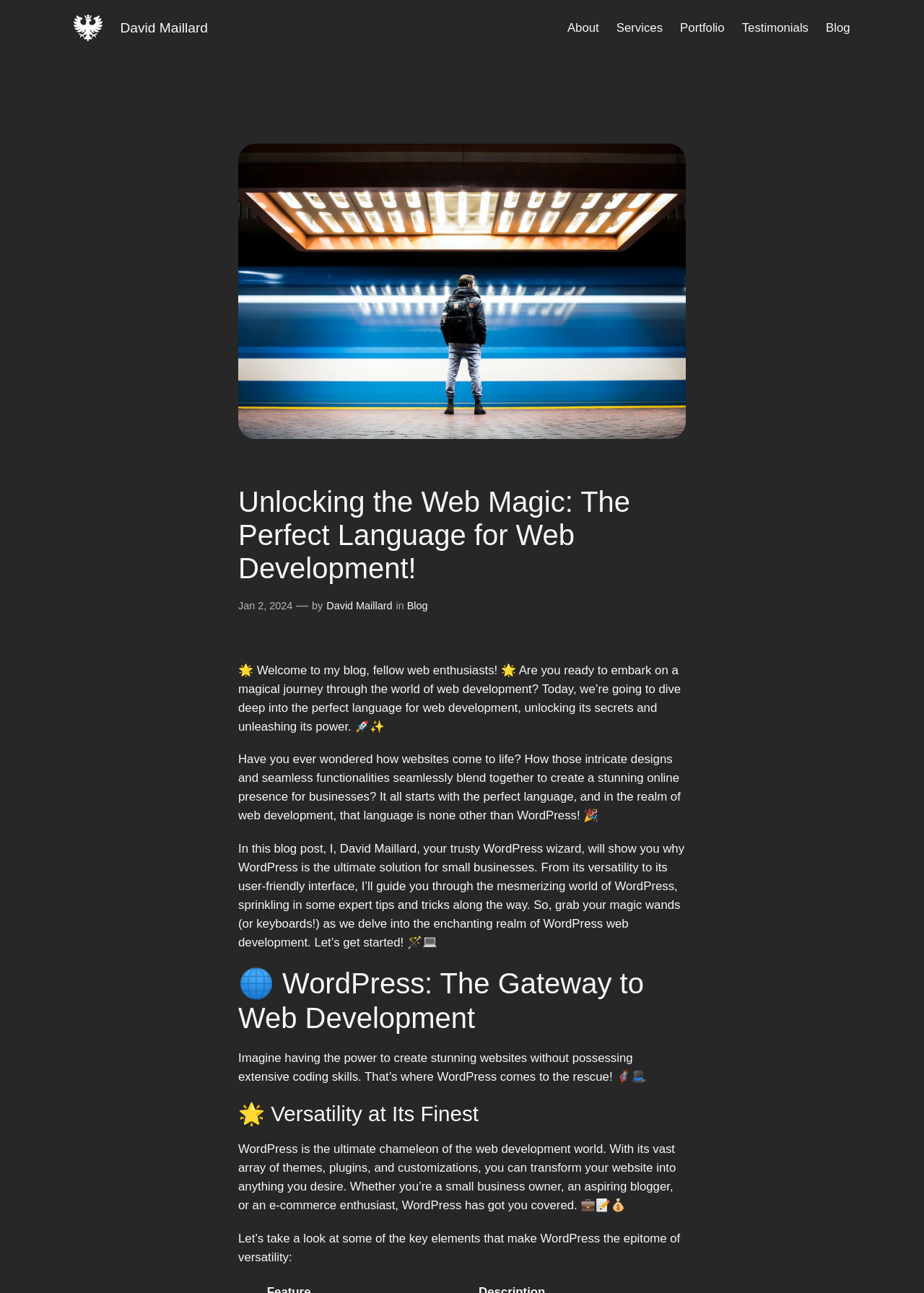Respond to the question below with a single word or phrase: What is the purpose of the blog post?

To show why WordPress is the ultimate solution for small businesses